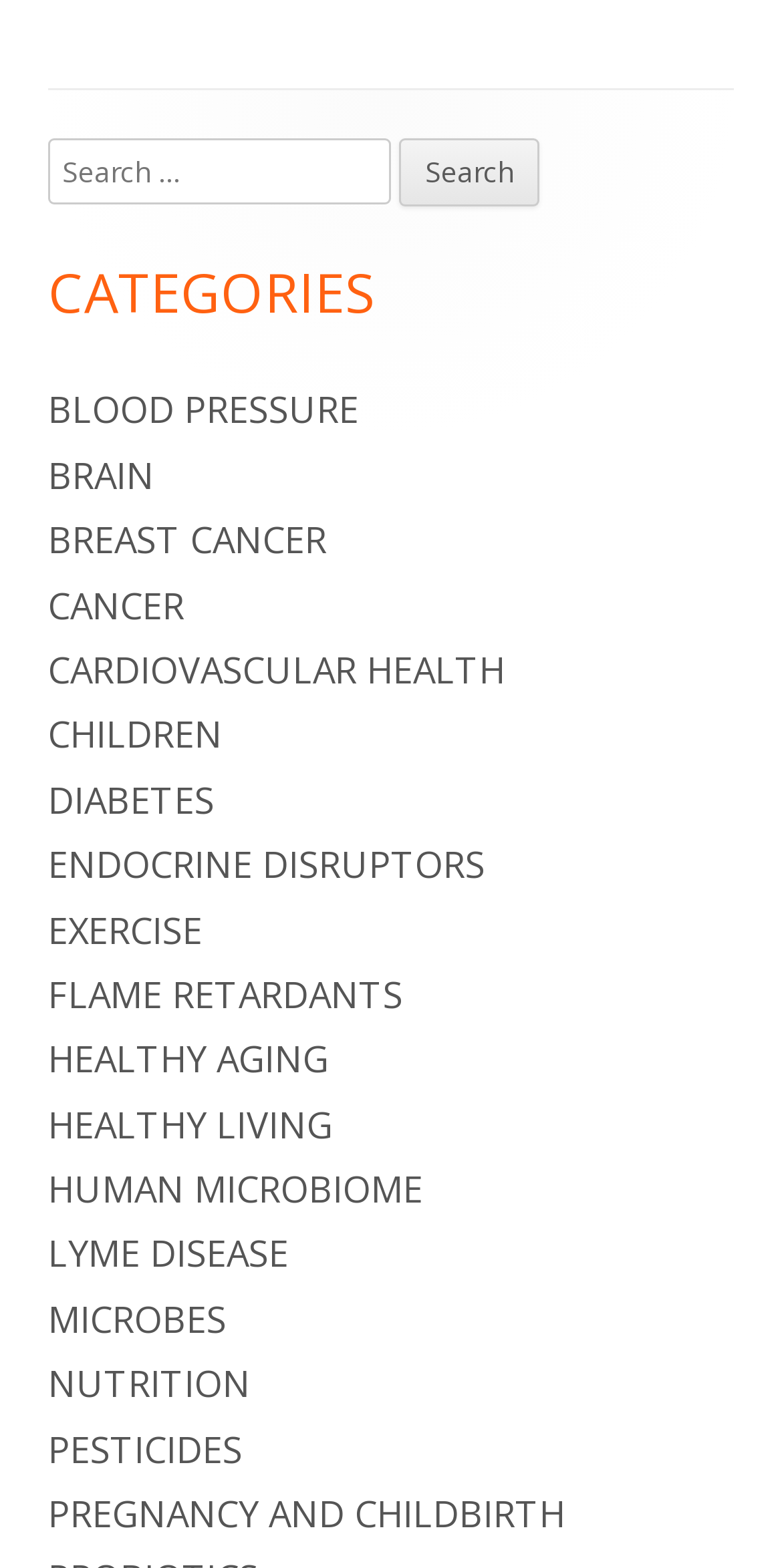What is the last category listed?
From the image, respond using a single word or phrase.

PREGNANCY AND CHILDBIRTH